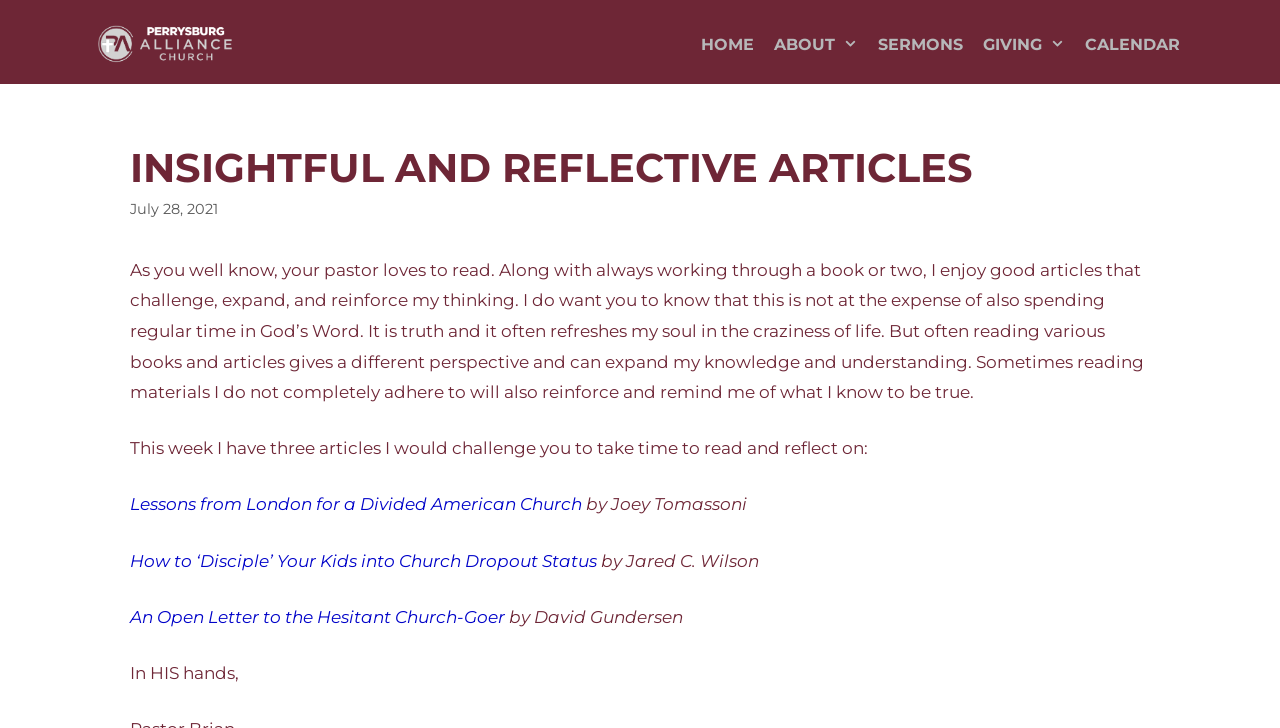Provide the bounding box coordinates for the UI element that is described as: "ABOUT".

[0.597, 0.021, 0.678, 0.103]